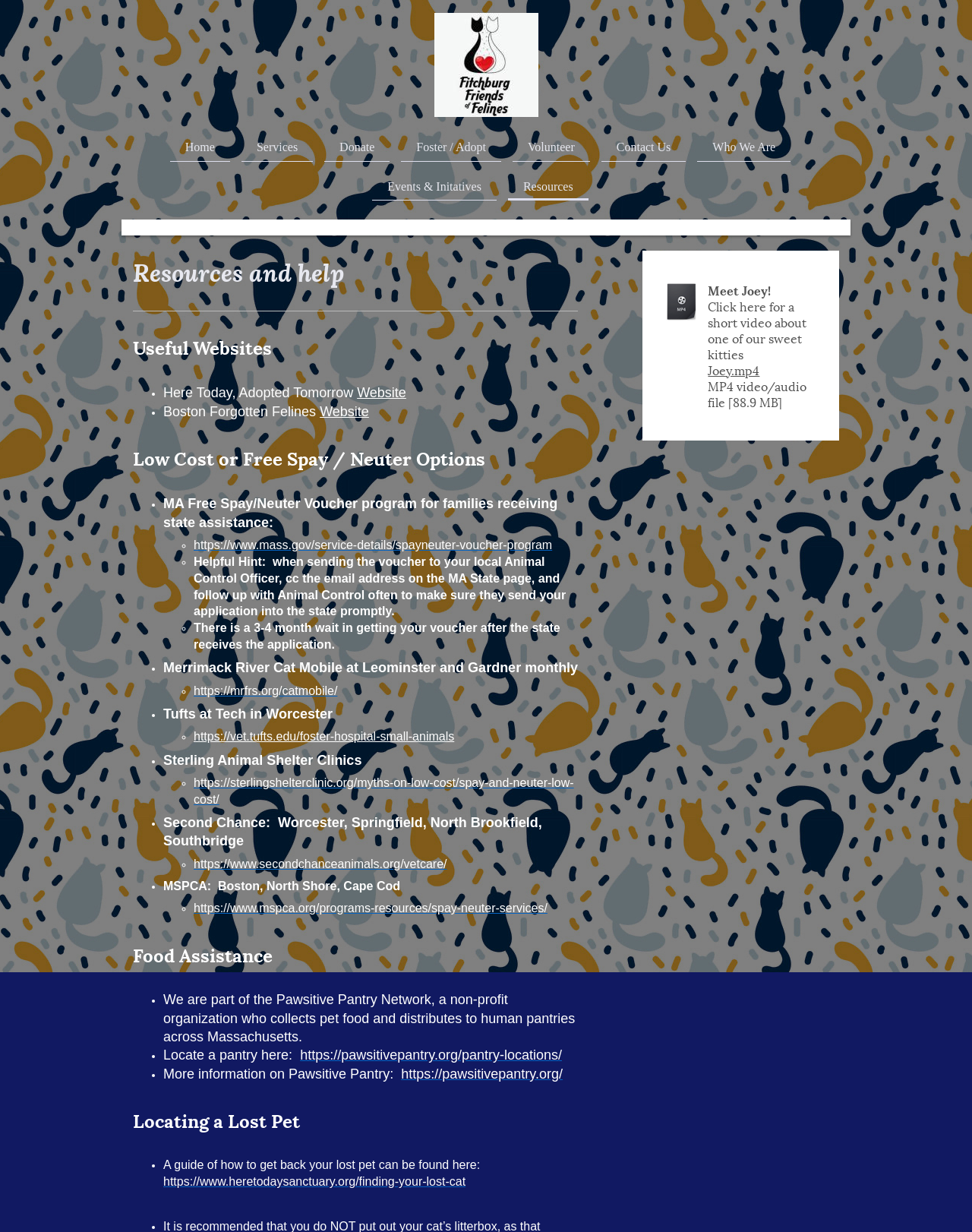Respond with a single word or phrase:
What is the first link on the top navigation bar?

Home